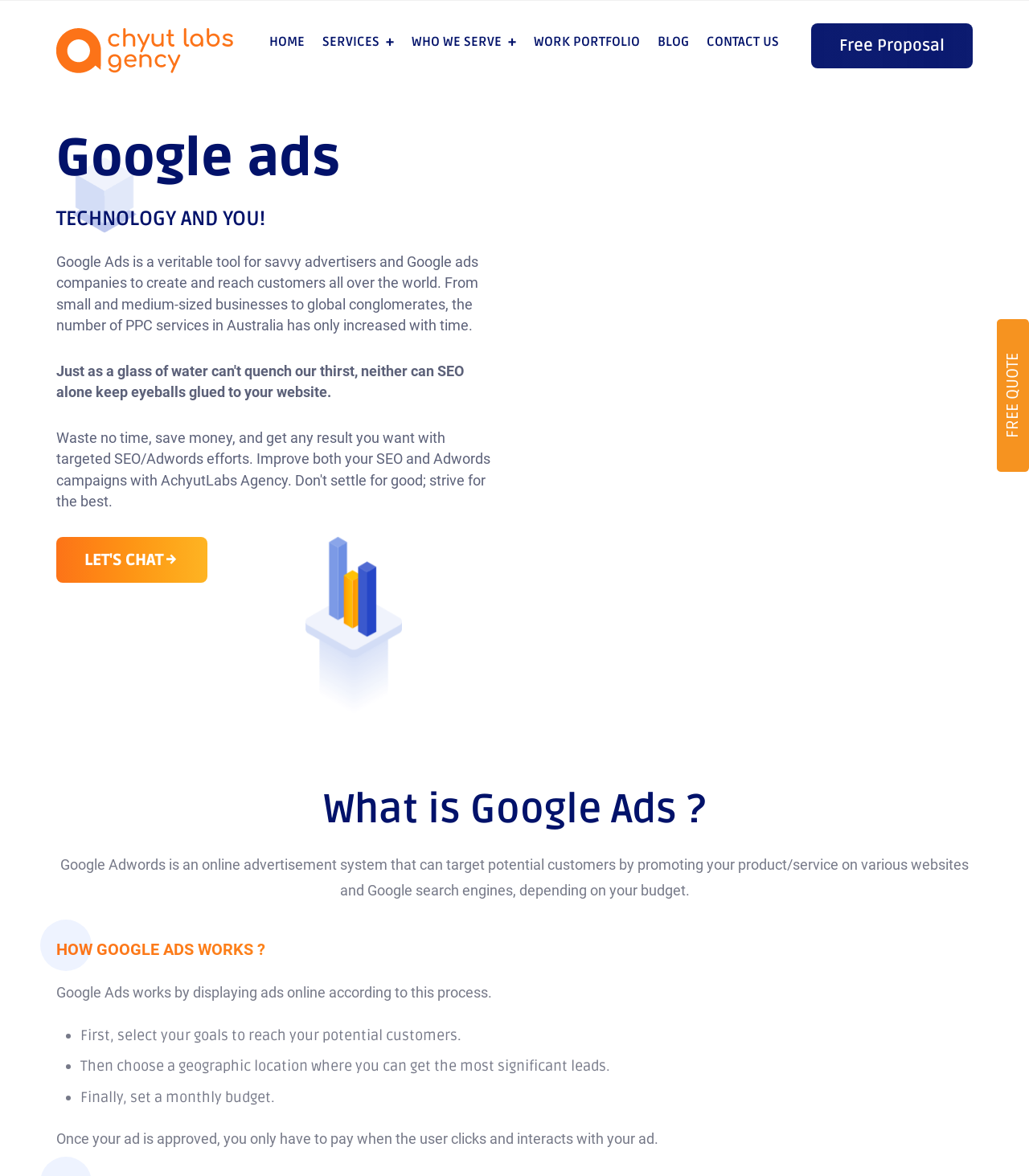Identify the bounding box for the element characterized by the following description: "Home".

[0.262, 0.03, 0.296, 0.041]